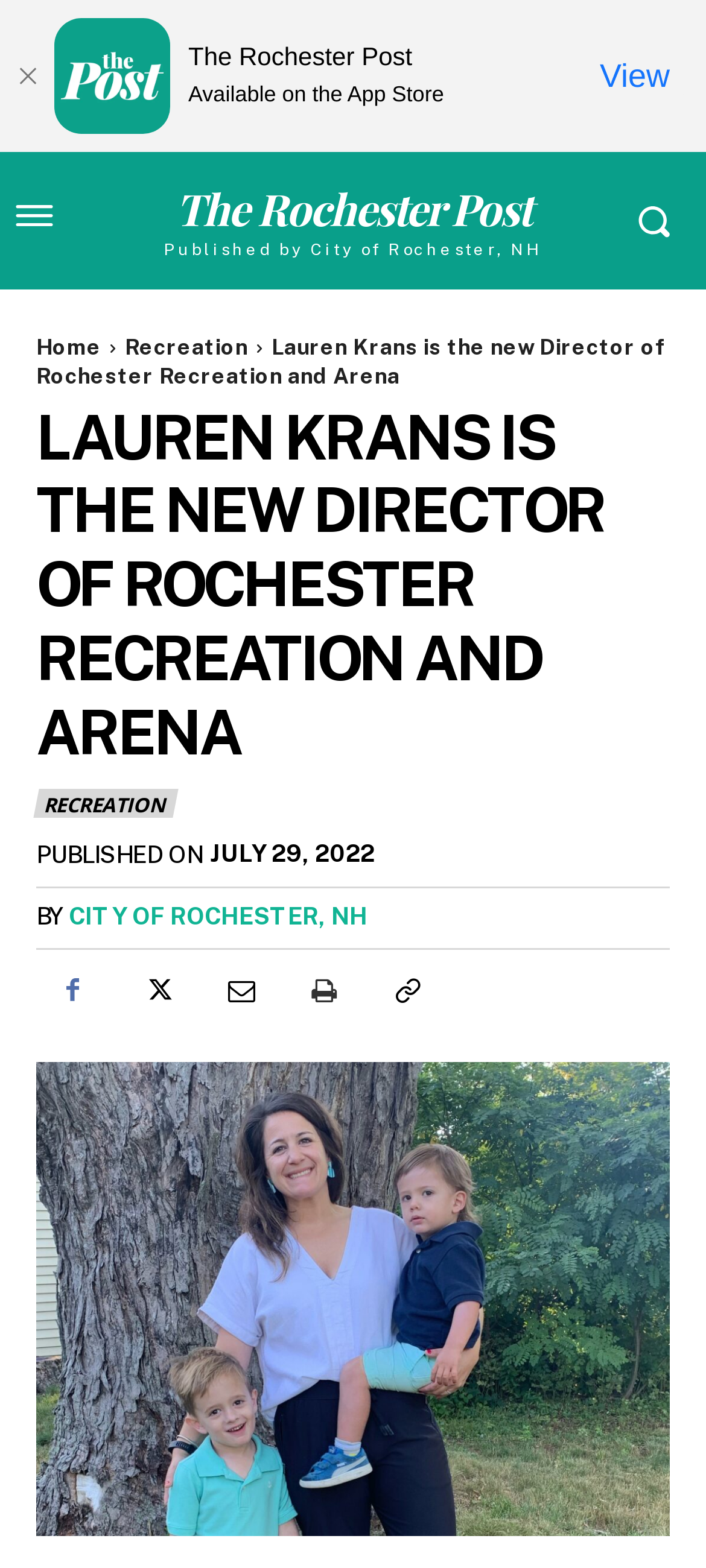Pinpoint the bounding box coordinates of the area that must be clicked to complete this instruction: "View publication on Facebook".

None